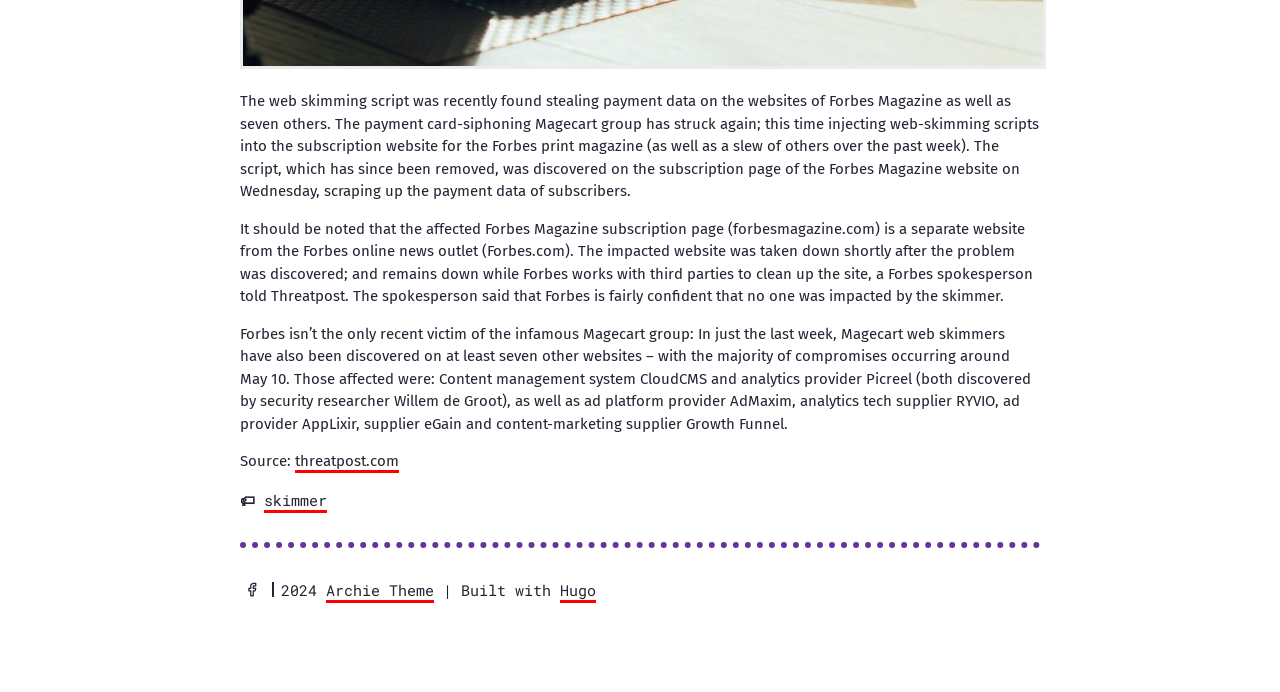Using the webpage screenshot, find the UI element described by Hugo. Provide the bounding box coordinates in the format (top-left x, top-left y, bottom-right x, bottom-right y), ensuring all values are floating point numbers between 0 and 1.

[0.438, 0.837, 0.466, 0.871]